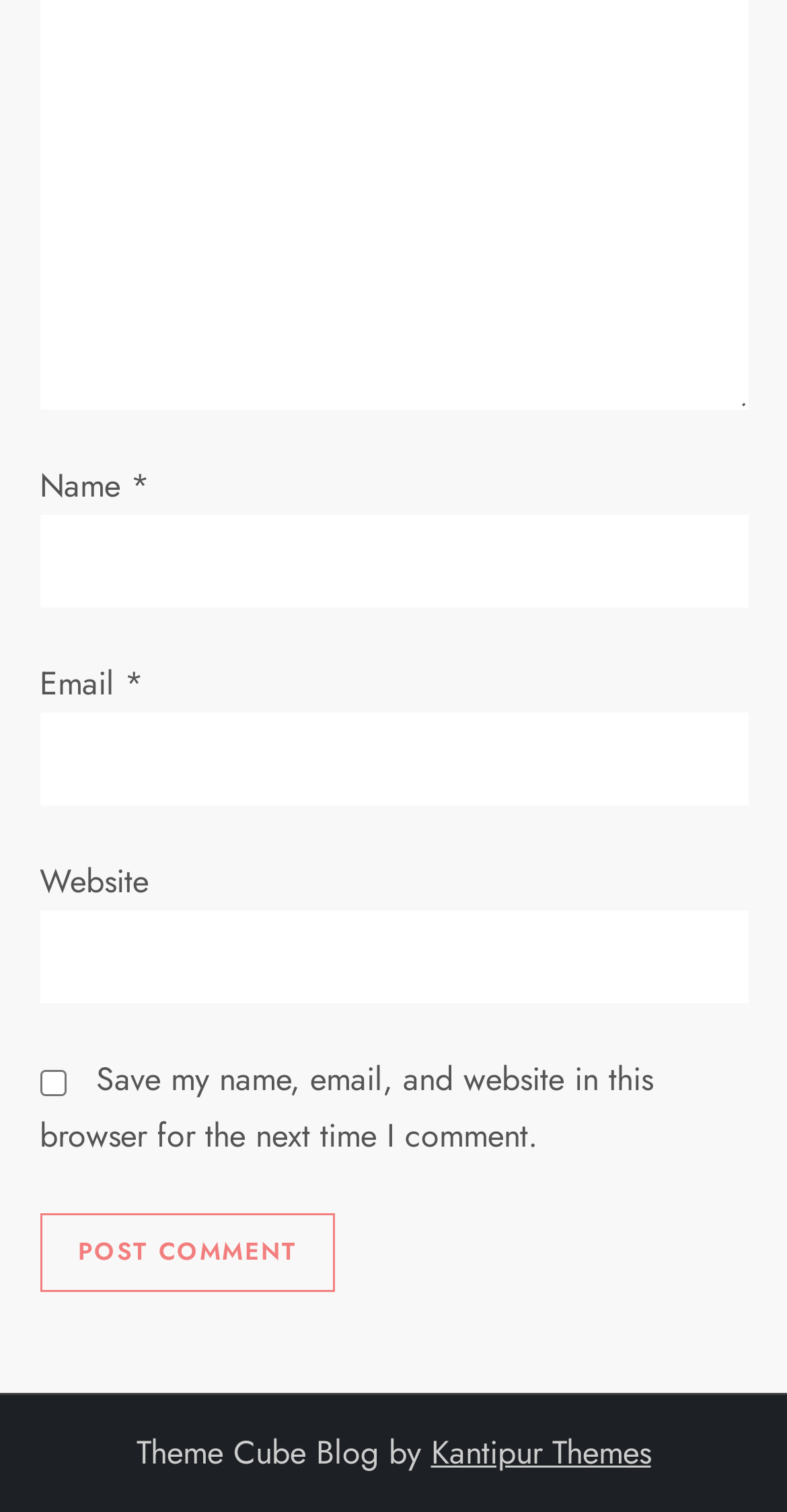What is the purpose of the checkbox?
Use the image to give a comprehensive and detailed response to the question.

The checkbox is labeled 'Save my name, email, and website in this browser for the next time I comment.' This suggests that its purpose is to save the user's comment information for future use.